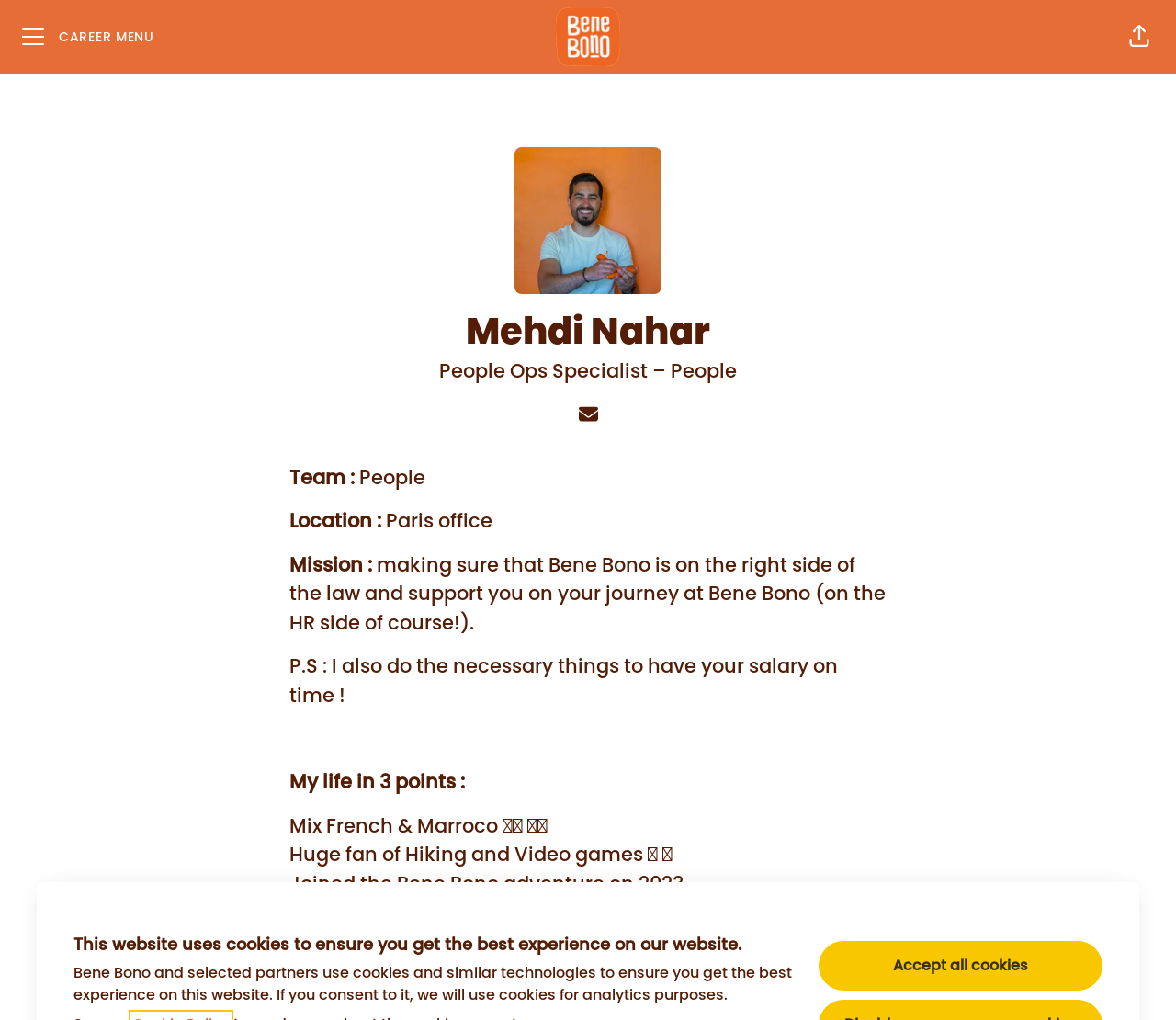What is Mehdi Nahar's job title?
Offer a detailed and full explanation in response to the question.

I found this information by looking at the text 'Mehdi Nahar' which is a heading, and then reading the text below it which says 'People Ops Specialist – People'.